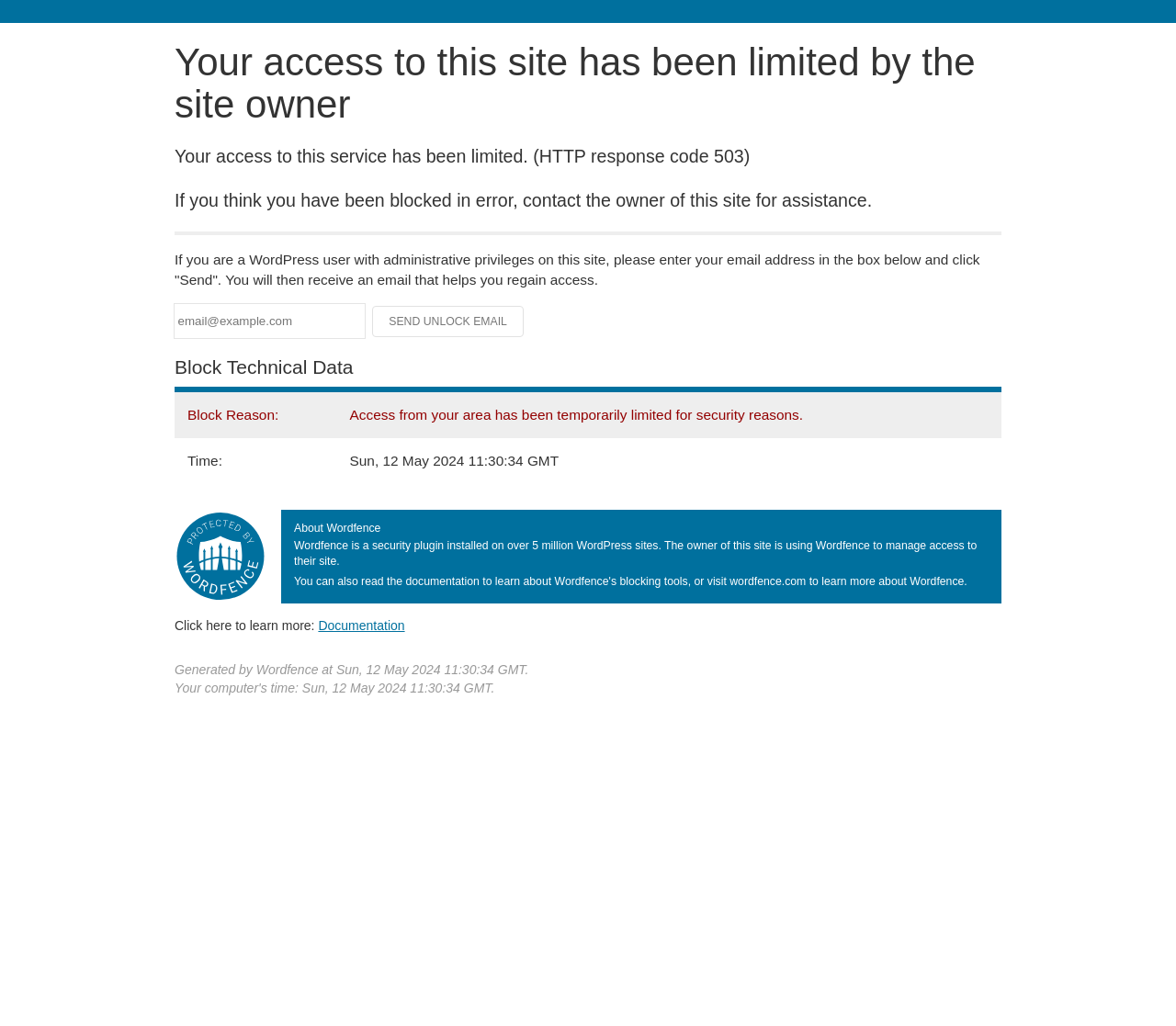What is the current status of the 'Send Unlock Email' button?
Use the screenshot to answer the question with a single word or phrase.

Disabled